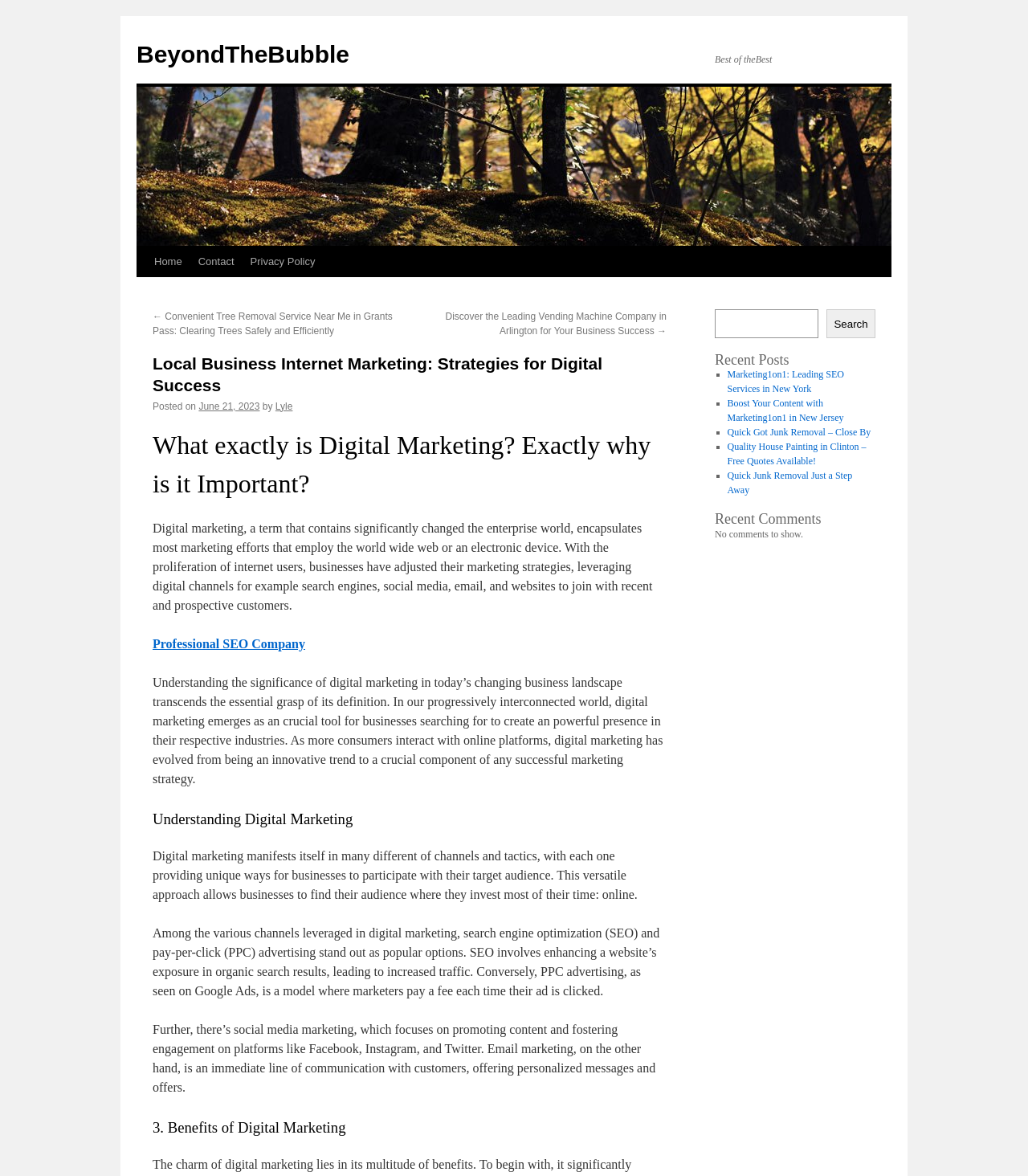Provide the bounding box coordinates of the HTML element this sentence describes: "Privacy Policy". The bounding box coordinates consist of four float numbers between 0 and 1, i.e., [left, top, right, bottom].

[0.236, 0.21, 0.314, 0.236]